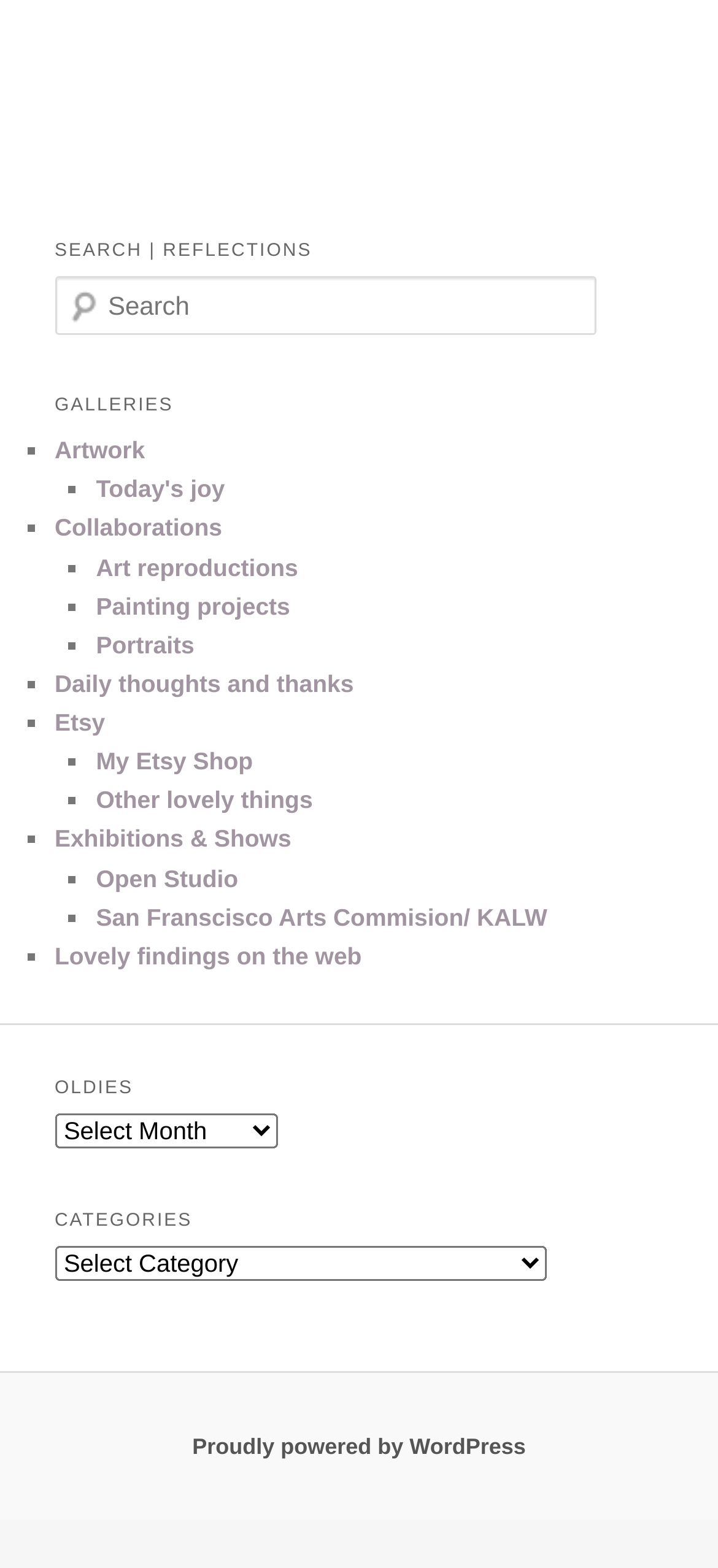Refer to the screenshot and answer the following question in detail:
What is the purpose of the 'OLDIES' section?

The 'OLDIES' section is located at the bottom of the webpage and contains a combobox, indicating that it may be used to access archived or older content on the website.